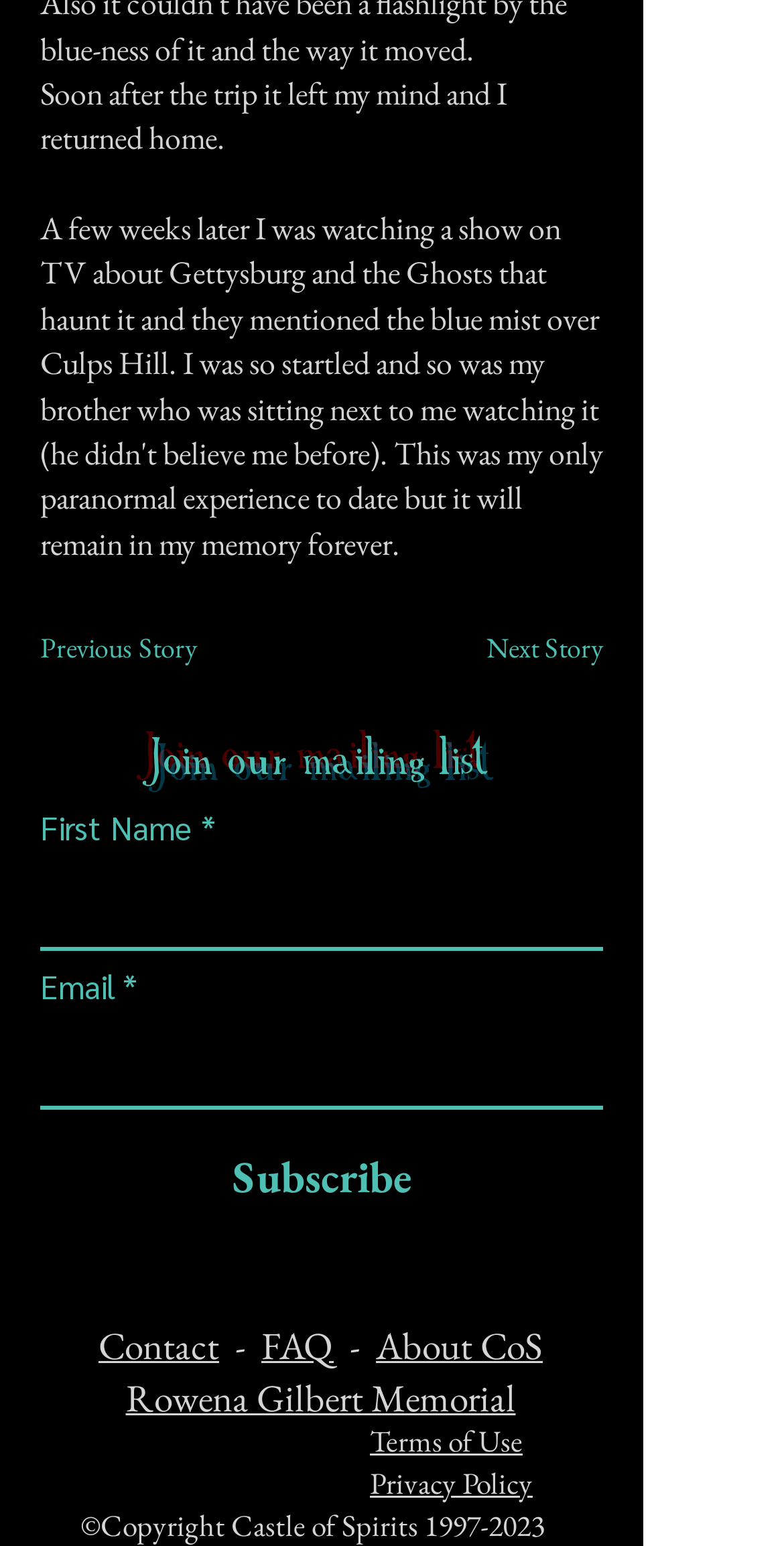Given the element description, predict the bounding box coordinates in the format (top-left x, top-left y, bottom-right x, bottom-right y). Make sure all values are between 0 and 1. Here is the element description: Next Story

[0.549, 0.393, 0.769, 0.448]